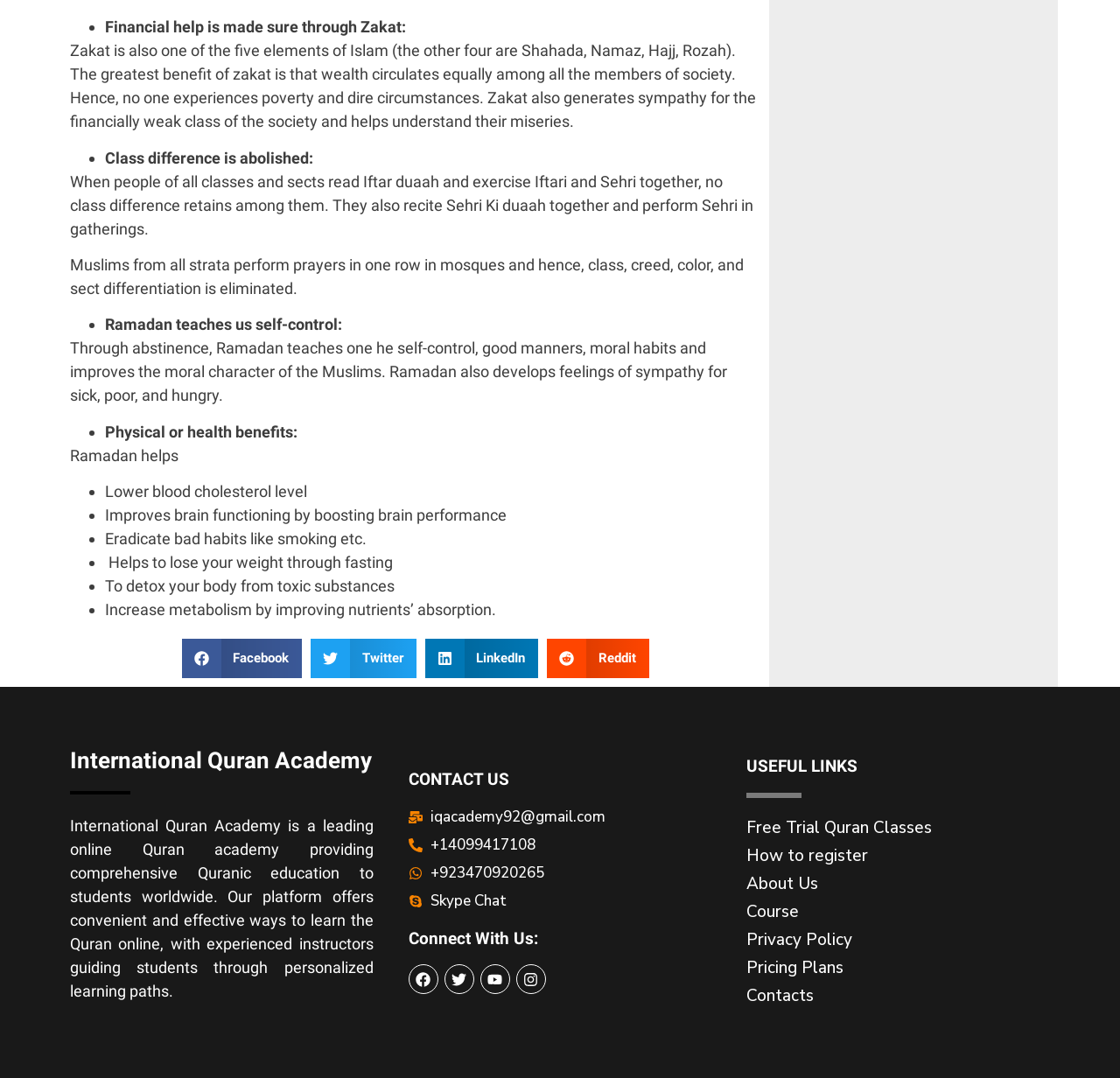Give a short answer to this question using one word or a phrase:
How can I contact International Quran Academy?

Email or phone